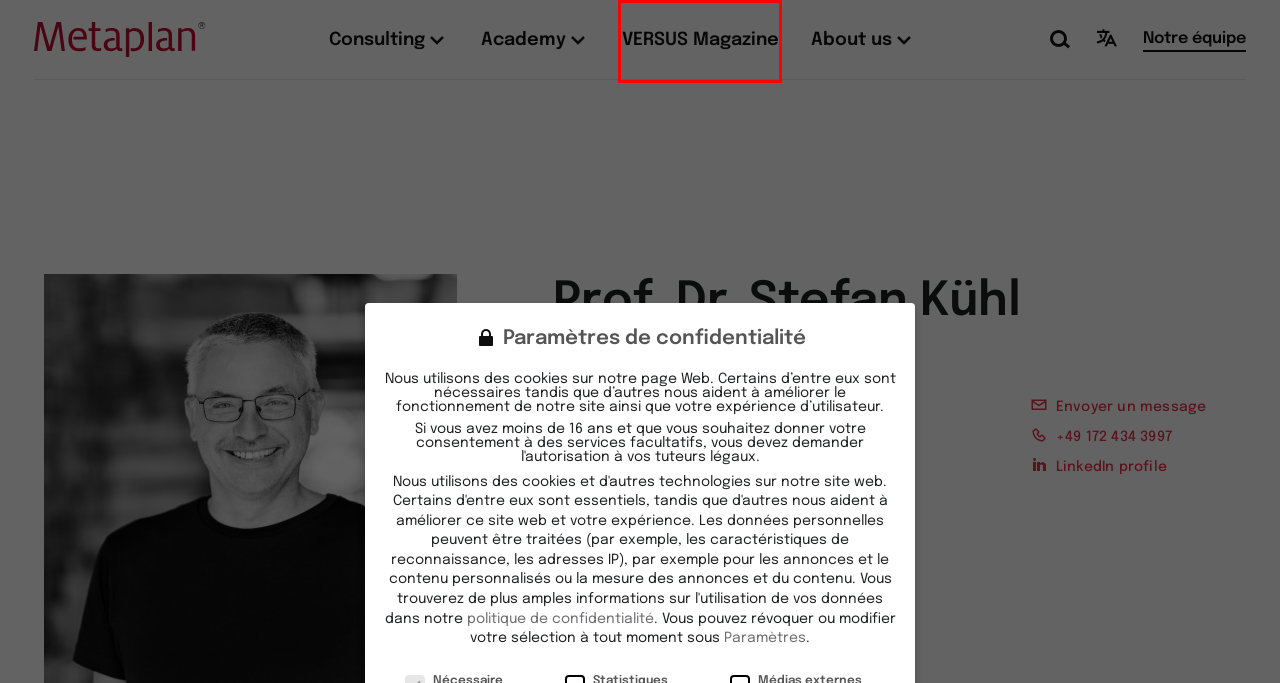You’re provided with a screenshot of a webpage that has a red bounding box around an element. Choose the best matching webpage description for the new page after clicking the element in the red box. The options are:
A. VERSUS - Organizational Dialogues. - Versus Magazine
B. Carrière - Metaplan
C. Du hast nach gesucht - Metaplan
D. Legal notice - Metaplan
E. Privacy Policy - Metaplan
F. Consulting - Metaplan
G. People & Interactions - Metaplan
H. Notre équipe - Metaplan

A